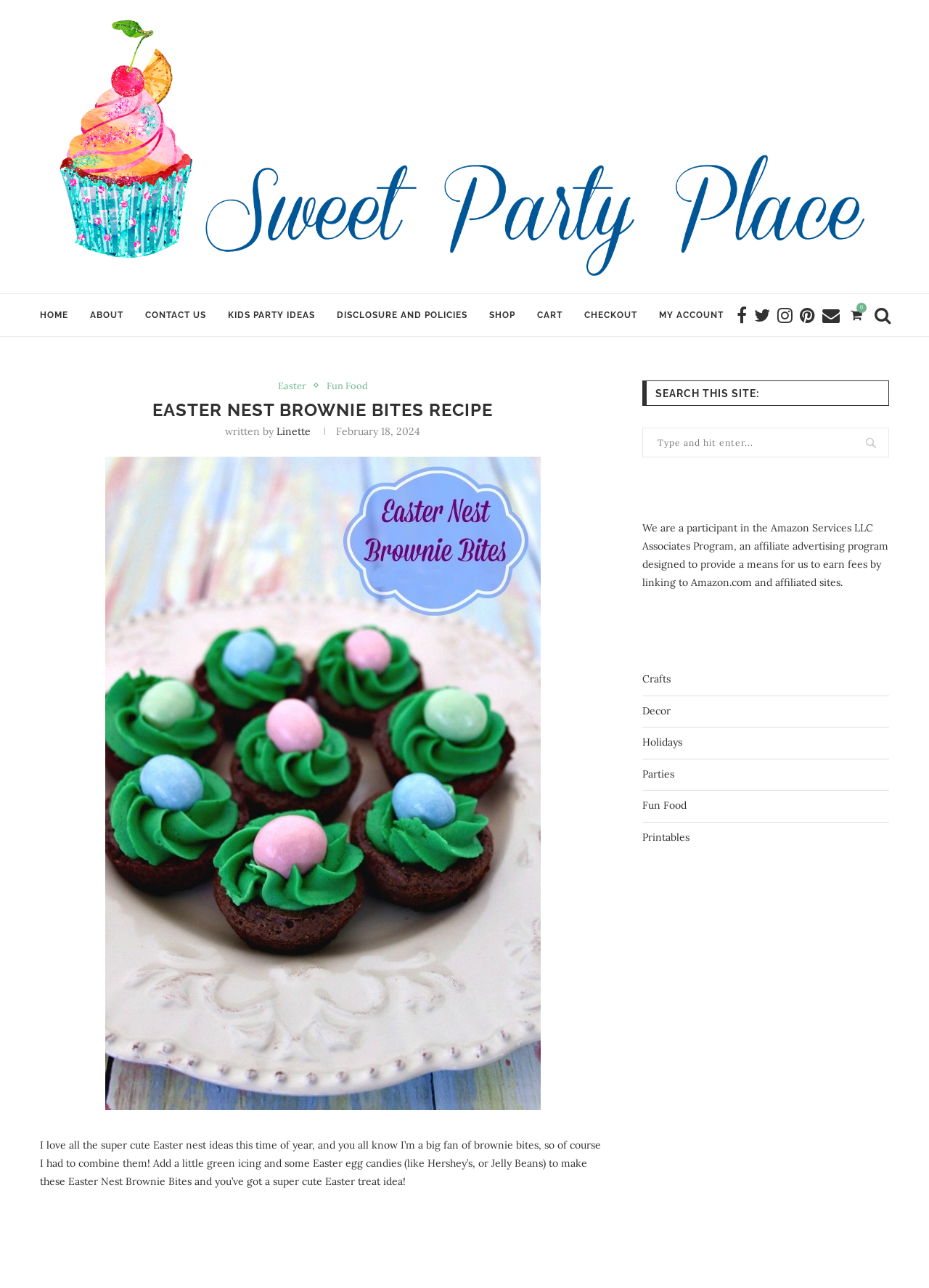What is the purpose of the search bar?
Craft a detailed and extensive response to the question.

I determined the answer by looking at the search bar on the webpage, which has a placeholder text 'Type and hit enter...' and is labeled as 'SEARCH THIS SITE:', indicating its purpose is to search the website.